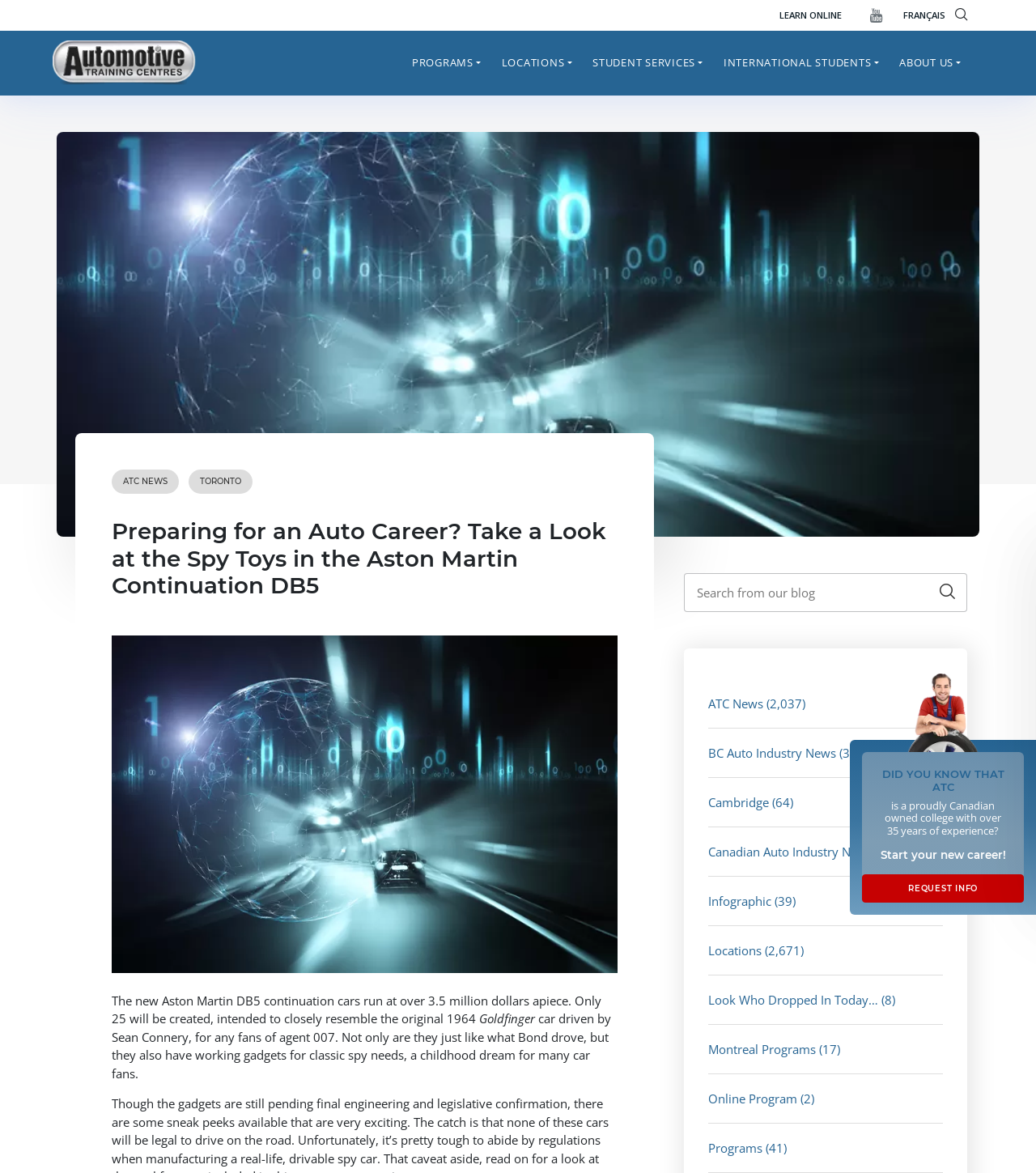What is the price of an Aston Martin DB5 continuation car?
Using the image as a reference, deliver a detailed and thorough answer to the question.

The answer can be found in the paragraph that describes the Aston Martin DB5 continuation cars, which states 'The new Aston Martin DB5 continuation cars run at over 3.5 million dollars apiece'.